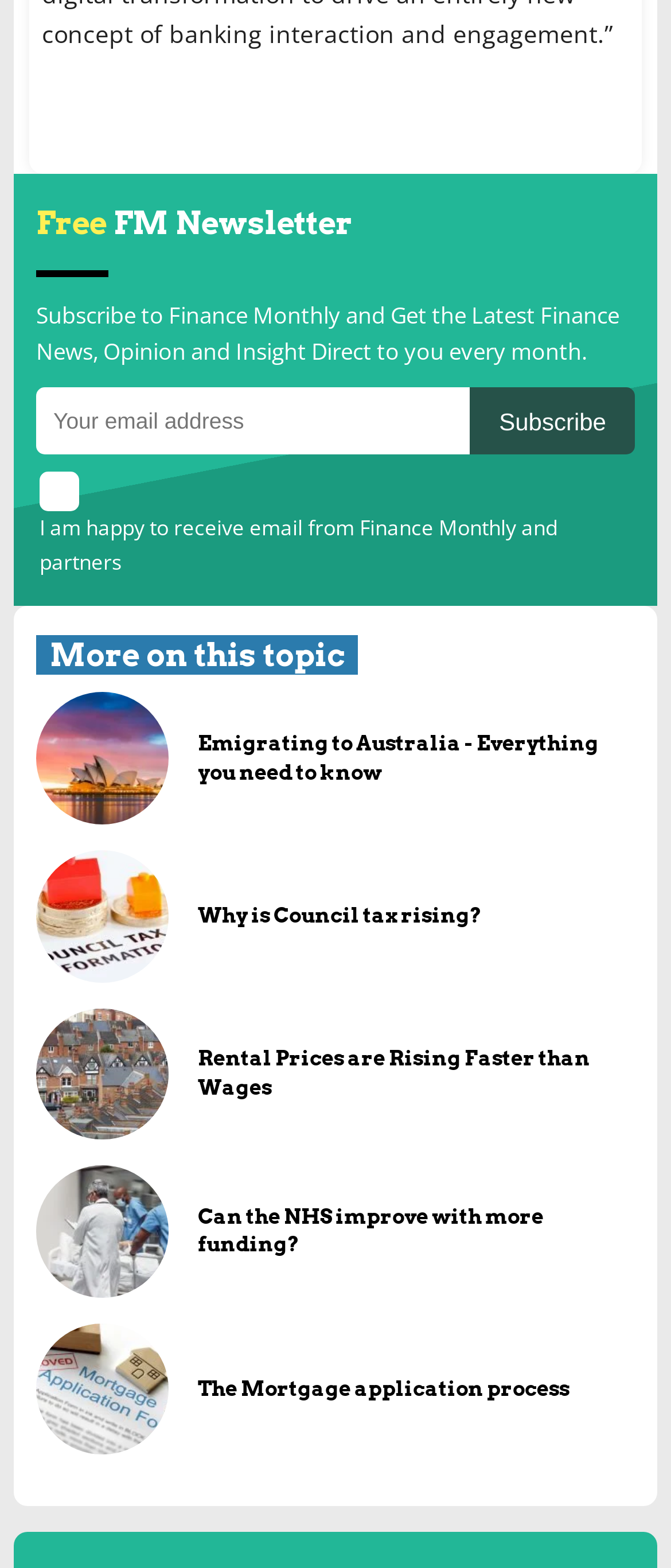Using the information shown in the image, answer the question with as much detail as possible: How many links are on the webpage?

There are 8 links on the webpage, each with a corresponding image, and they are all related to finance topics.